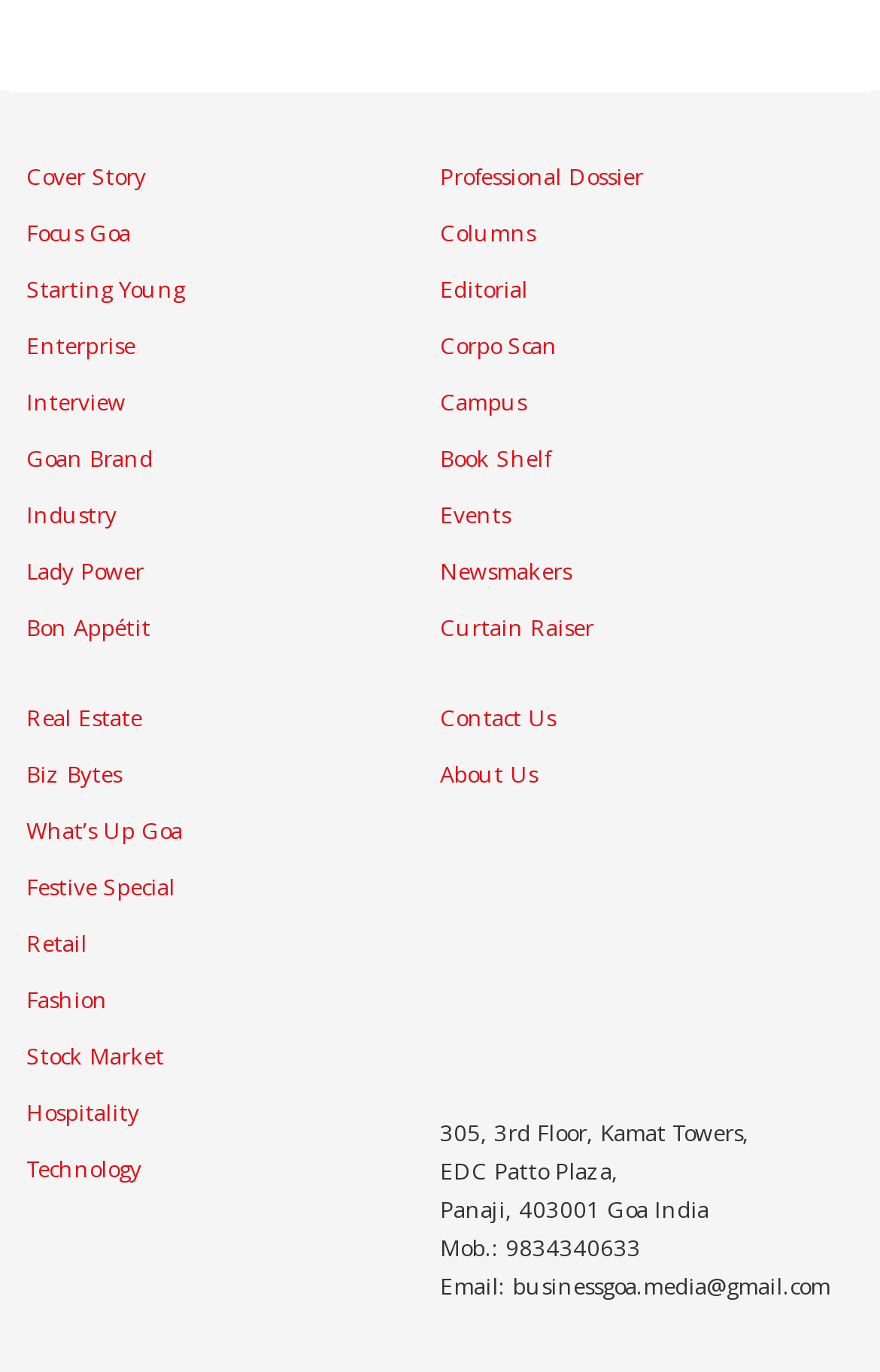From the webpage screenshot, predict the bounding box of the UI element that matches this description: "Industry".

[0.03, 0.364, 0.133, 0.387]